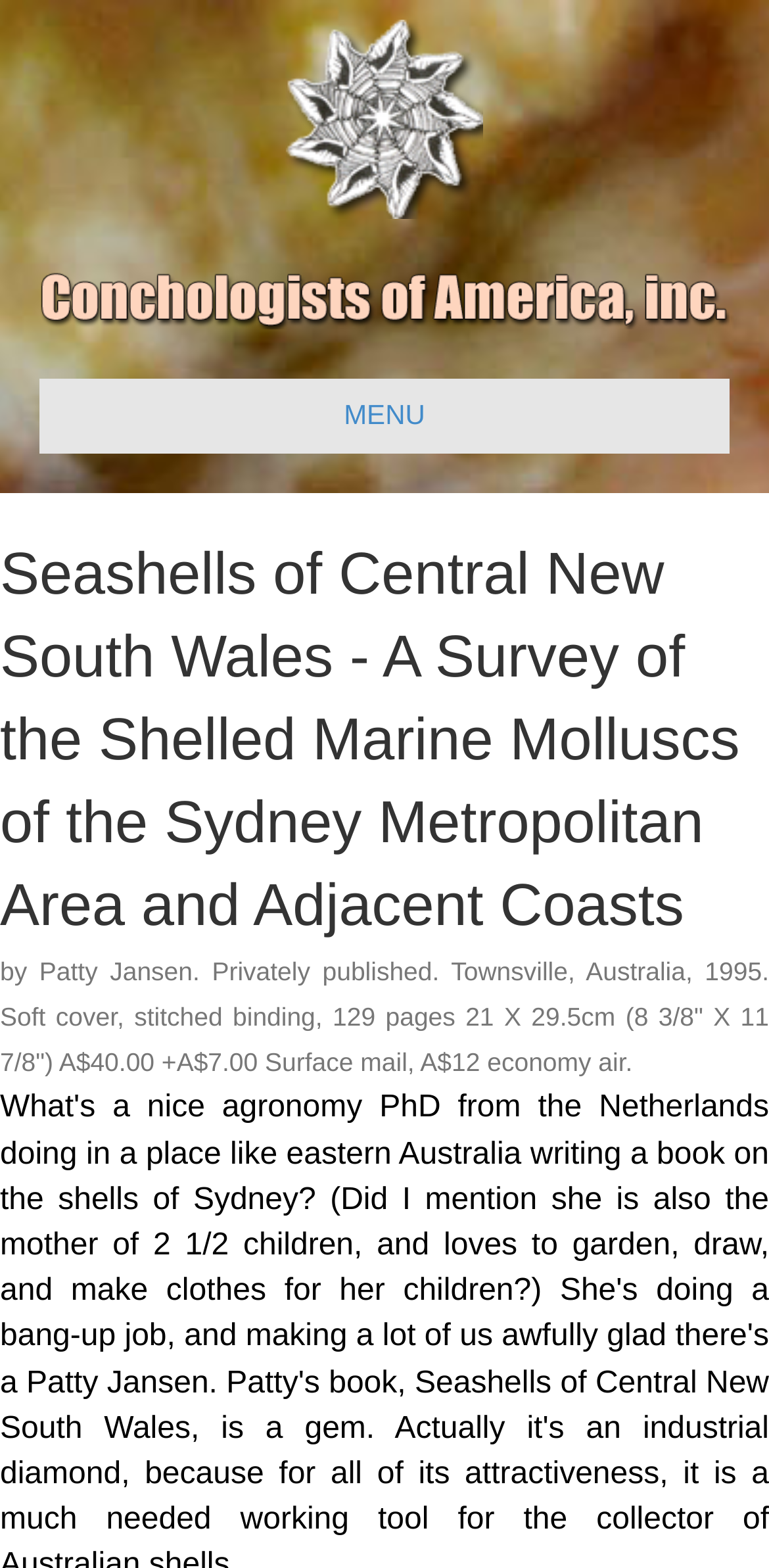Craft a detailed narrative of the webpage's structure and content.

The webpage is about a book titled "Seashells of Central New South Wales - A Survey of the Shelled Marine Molluscs of the Sydney Metropolitan Area and Adjacent Coasts" by Patty Jansen. At the top-left corner, there is a navigation menu labeled "Header Menu" with a button labeled "MENU". 

Below the navigation menu, there is a large image spanning almost the entire width of the page. Above this image, there is a smaller image on the top-right corner, which appears to be a logo or an icon labeled "coa". Next to this smaller image, there is a link also labeled "coa".

The main content of the page is divided into two sections. The first section is a heading that displays the title of the book, which takes up about half of the page's height. The second section is a paragraph of text that provides more information about the book, including the author, publication details, and pricing information. This text section is located below the heading and spans the entire width of the page.